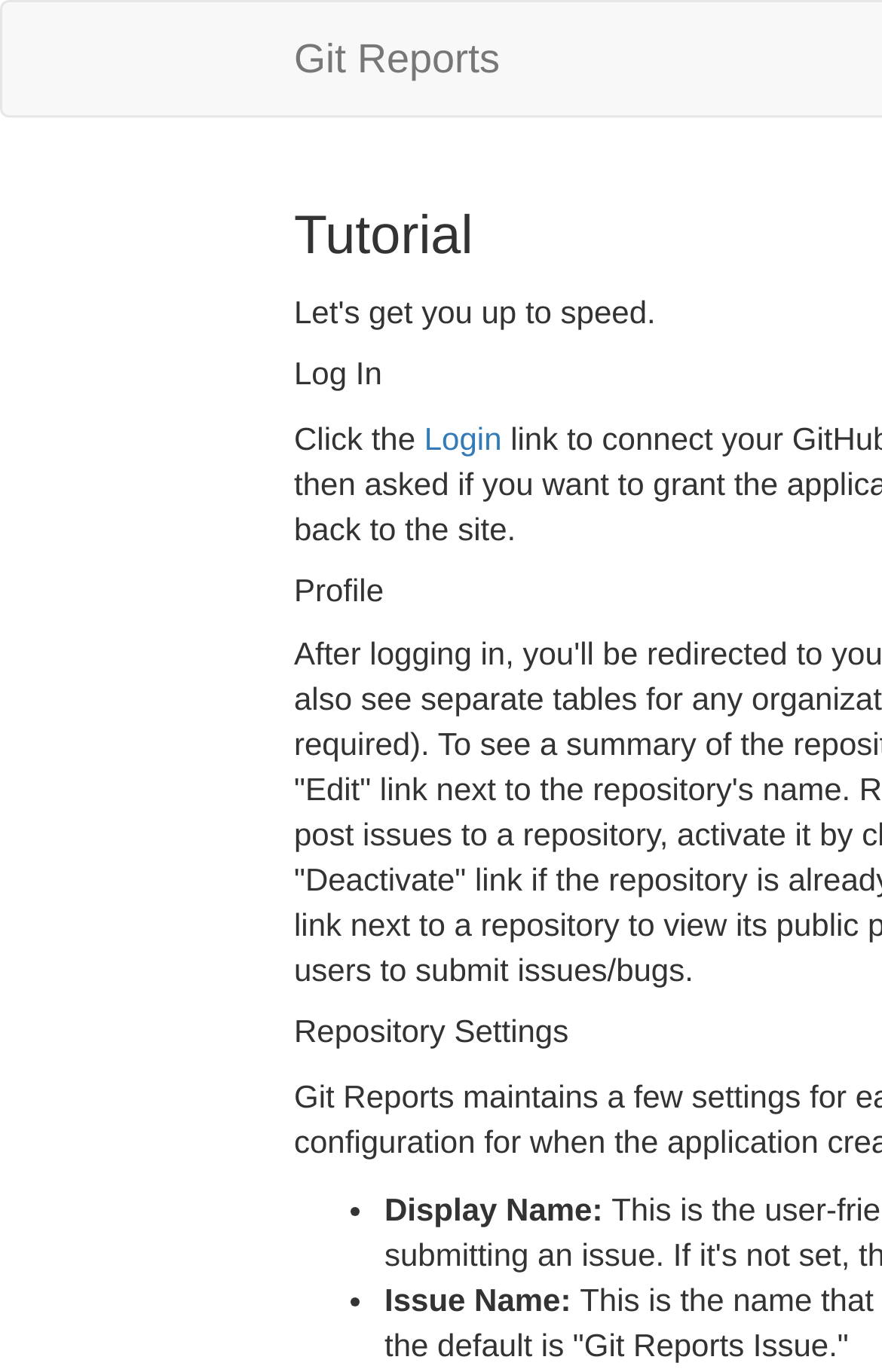What is the text of the first link on the page?
Using the information from the image, provide a comprehensive answer to the question.

The first link on the page is 'Git Reports' which is also the title of the page, indicating that it might be a navigation link to the homepage or a logo.